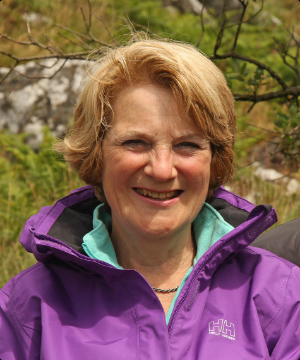Give an in-depth description of the image.

The image features a woman with short, blonde hair, smiling warmly at the camera. She is dressed in a bright purple jacket, layered over a turquoise-colored garment. The natural setting around her suggests an outdoor environment, with greenery and a hint of rocky terrain in the background. This photograph is likely a personal portrait, capturing her friendly demeanor and connection to nature, which resonates with Juliet Morton’s photography ethos focused on the natural world. The warmth of her smile invites viewers into her joyful appreciation of the surroundings, reflecting the essence of her character and interests.